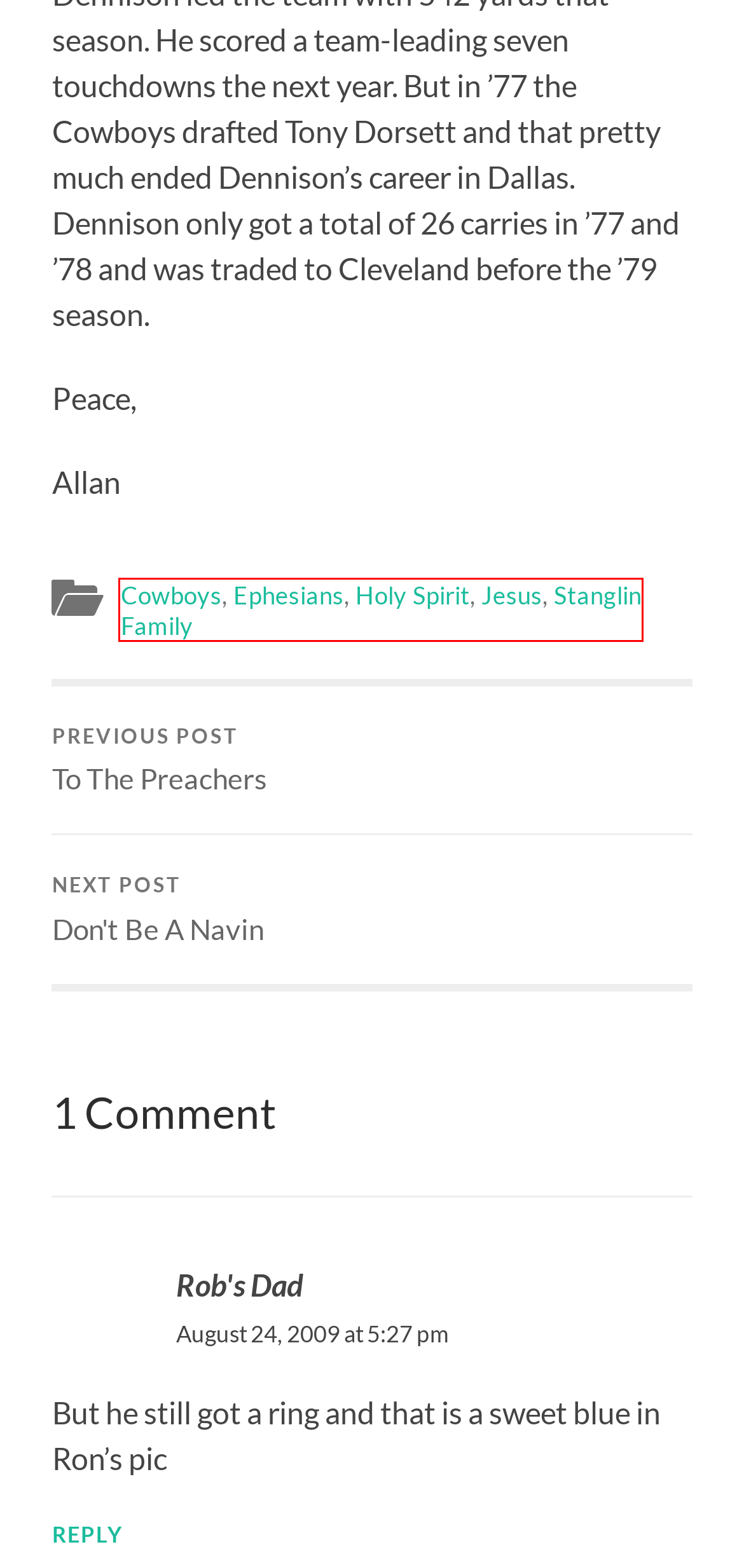Given a webpage screenshot with a red bounding box around a UI element, choose the webpage description that best matches the new webpage after clicking the element within the bounding box. Here are the candidates:
A. The Kingdom, The Kids, & The Cowboys – AllanStanglin.com
B. Holy Spirit – The Kingdom, The Kids, & The Cowboys
C. Stanglin Family – The Kingdom, The Kids, & The Cowboys
D. Jesus – The Kingdom, The Kids, & The Cowboys
E. Ephesians – The Kingdom, The Kids, & The Cowboys
F. Cowboys – The Kingdom, The Kids, & The Cowboys
G. To The Preachers – The Kingdom, The Kids, & The Cowboys
H. Don't Be A Navin – The Kingdom, The Kids, & The Cowboys

C